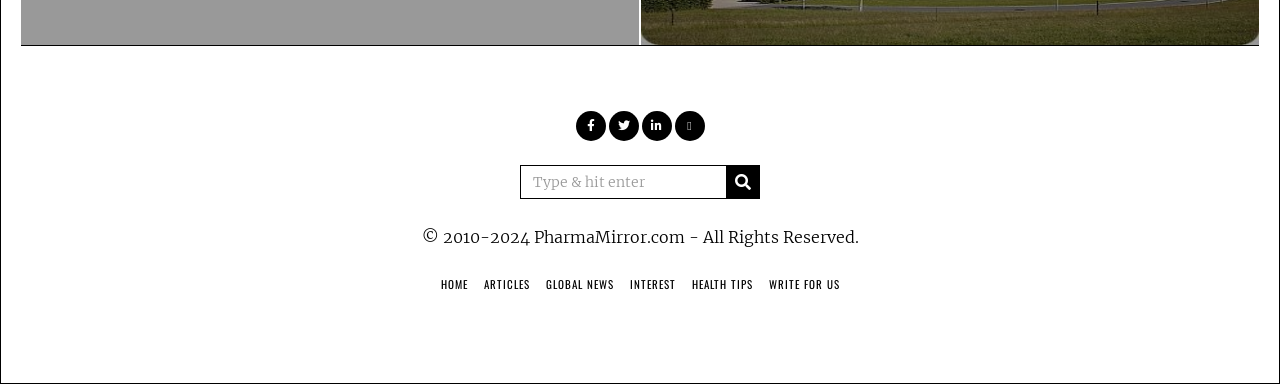Find the bounding box coordinates for the HTML element specified by: "Health Tips".

[0.54, 0.719, 0.588, 0.762]